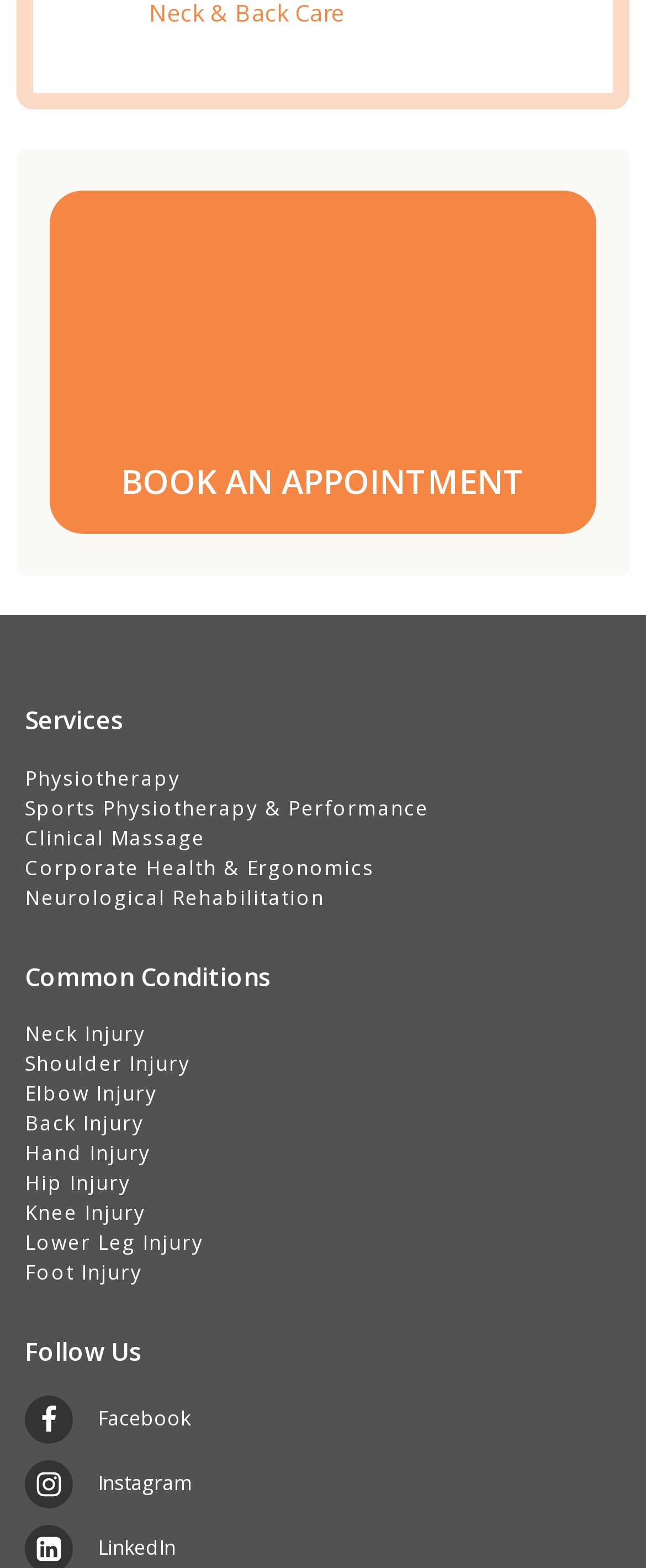Provide the bounding box coordinates for the specified HTML element described in this description: "Facebook". The coordinates should be four float numbers ranging from 0 to 1, in the format [left, top, right, bottom].

[0.038, 0.89, 0.295, 0.921]